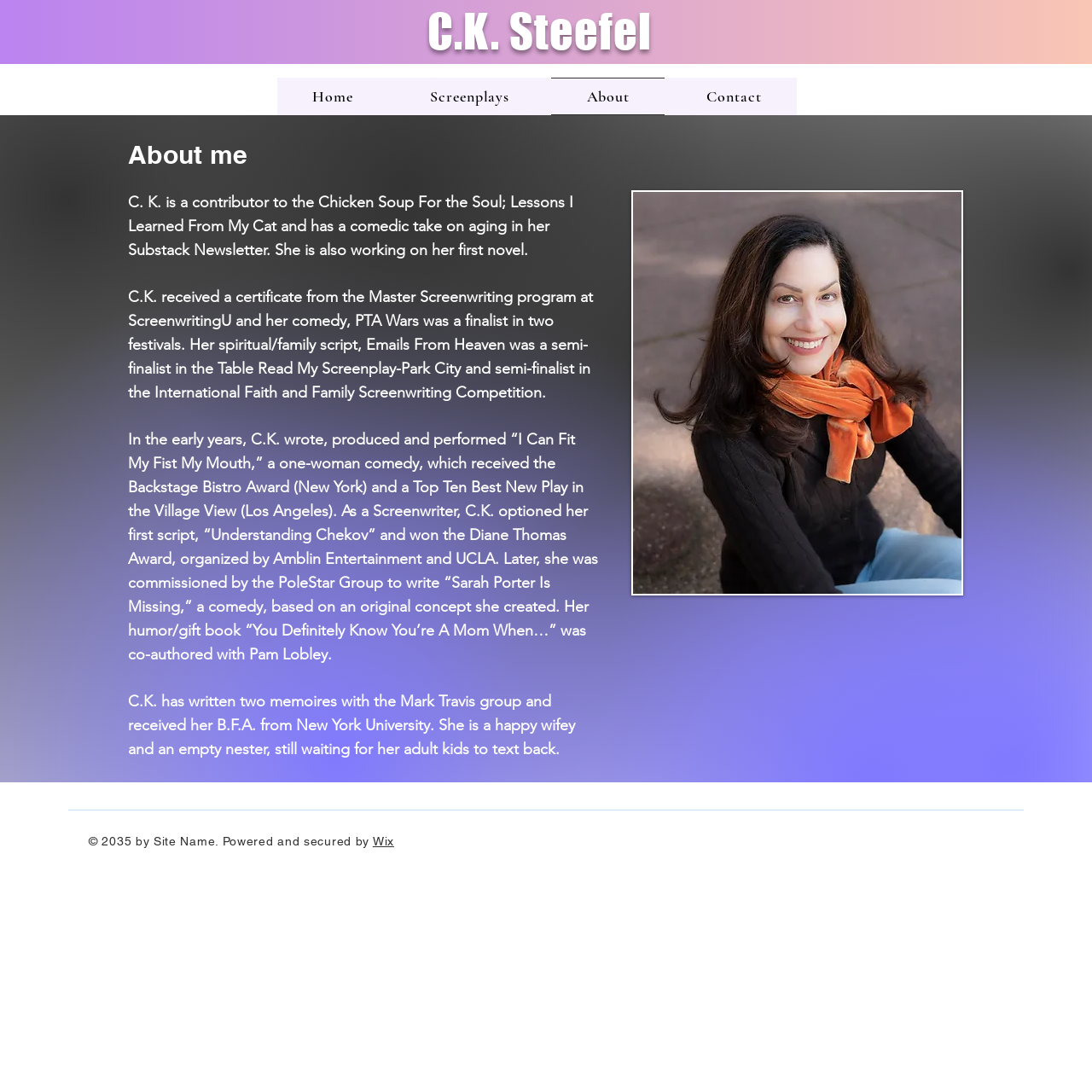What is the name of the platform that powers and secures the website?
Utilize the image to construct a detailed and well-explained answer.

I found this information by looking at the link element with the text 'Wix' and the surrounding StaticText element with the text '© 2035 by Site Name. Powered and secured by'.